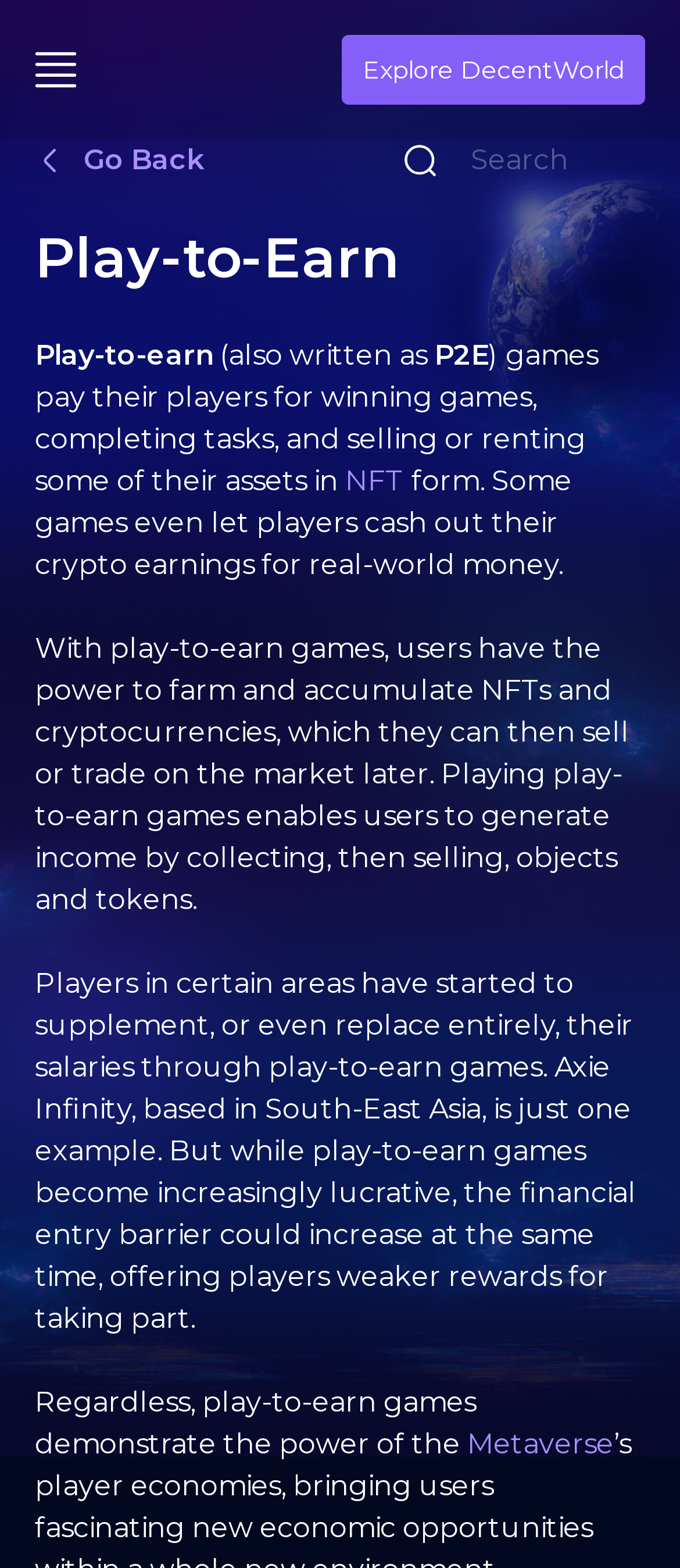What do play-to-earn games pay players for?
Carefully analyze the image and provide a thorough answer to the question.

According to the webpage, play-to-earn games pay their players for winning games, completing tasks, and selling or renting some of their assets in NFT form. This information is obtained from the static text on the webpage.